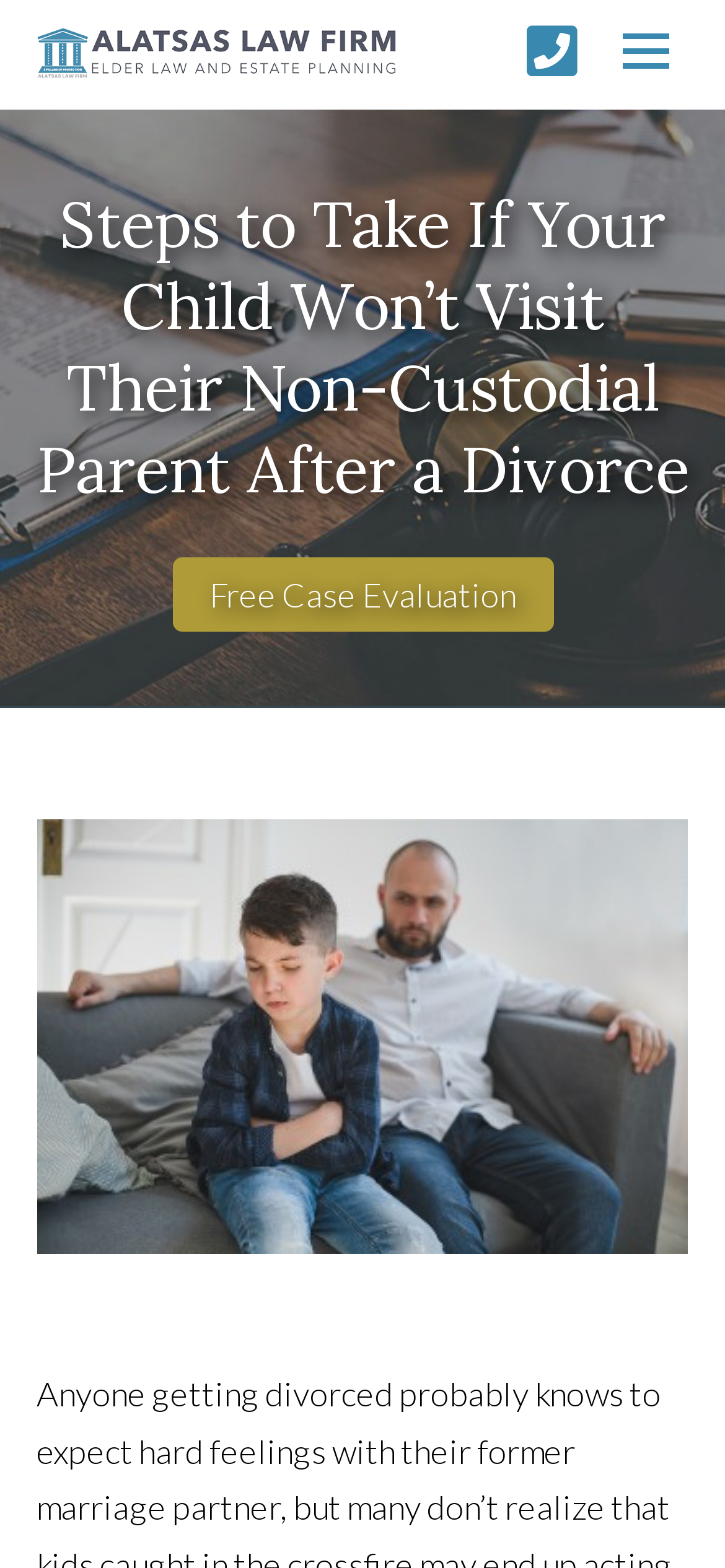Calculate the bounding box coordinates of the UI element given the description: "Valu Home Centers Online".

None